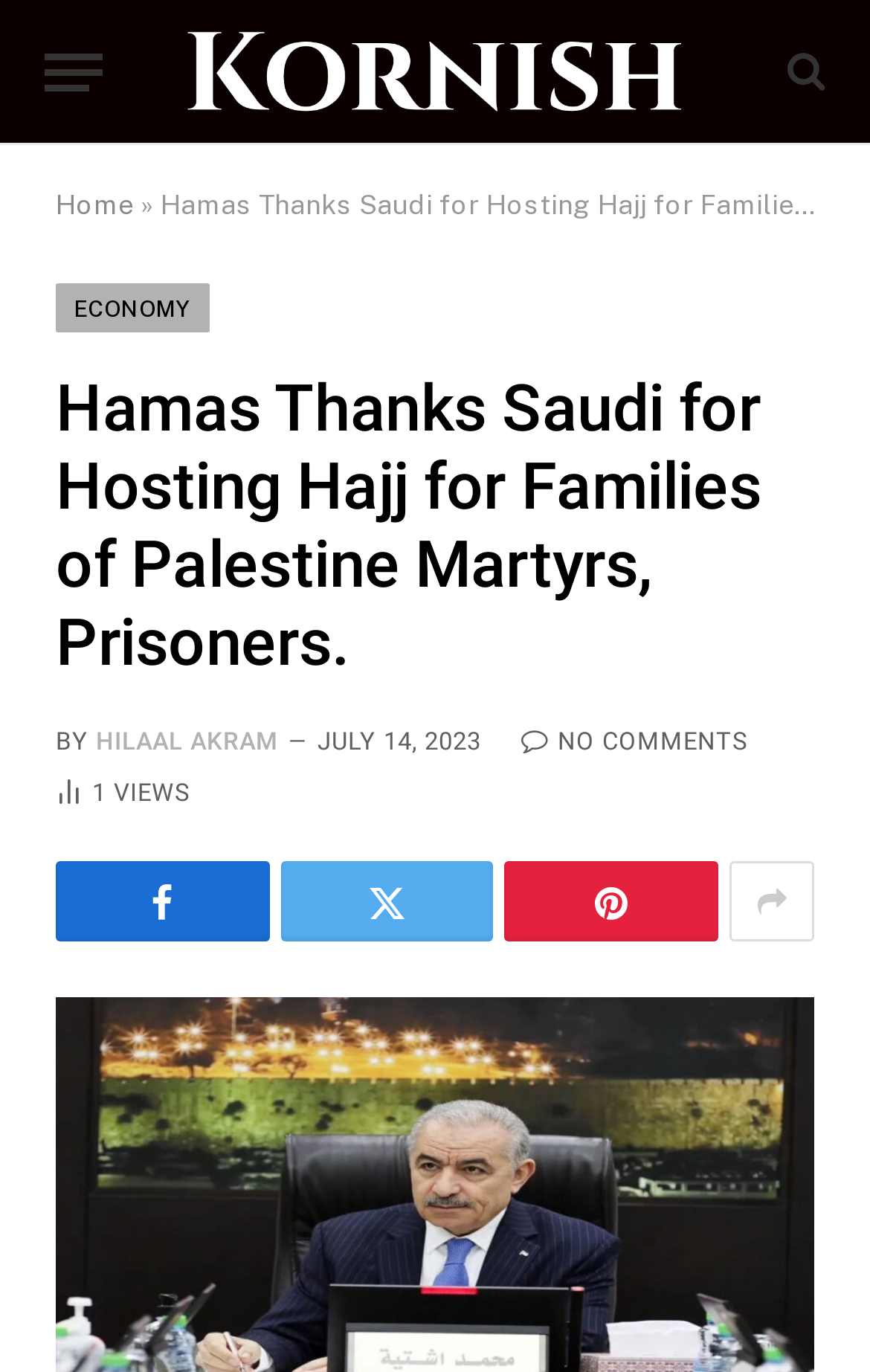Can you identify and provide the main heading of the webpage?

Hamas Thanks Saudi for Hosting Hajj for Families of Palestine Martyrs, Prisoners.